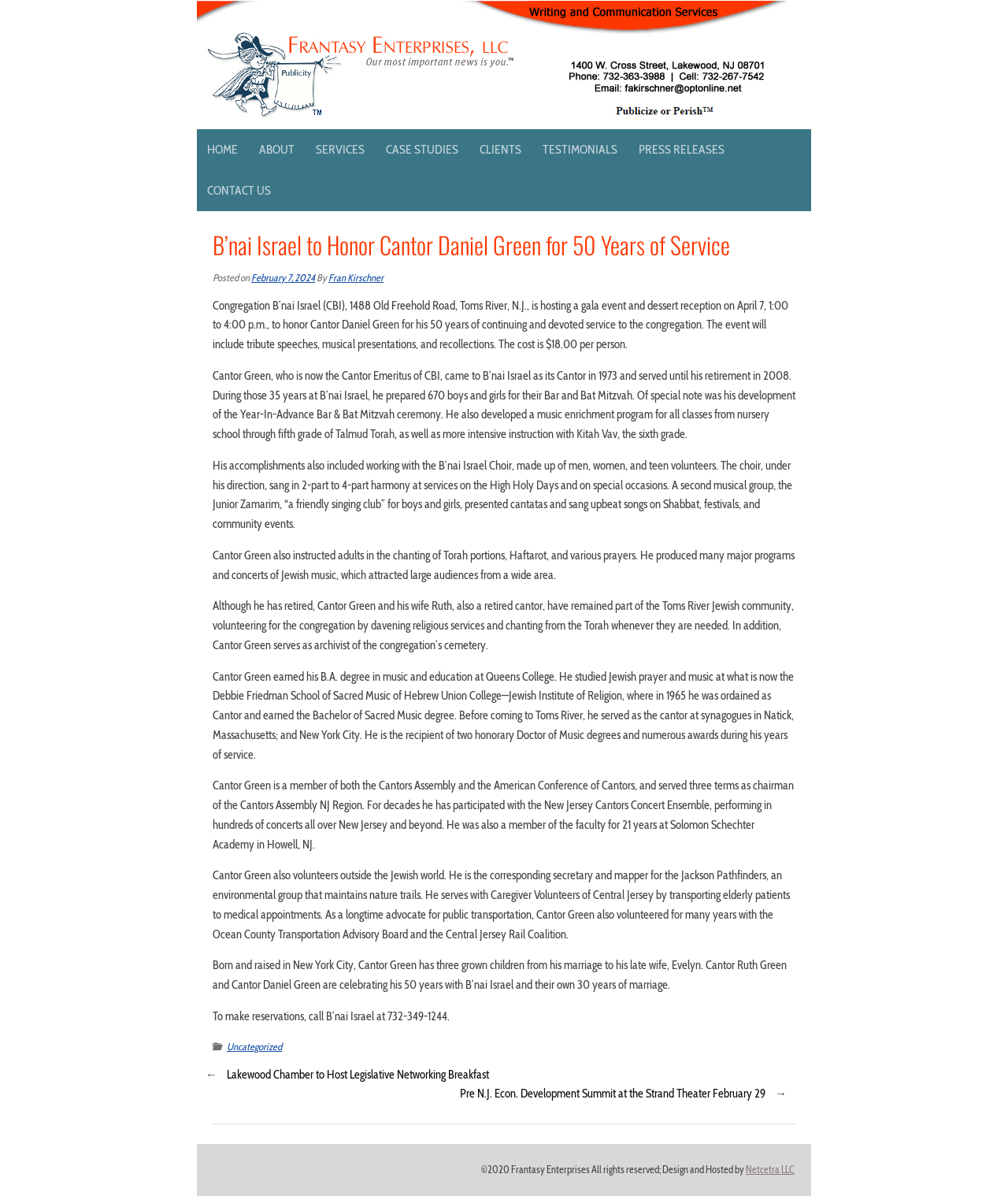Could you specify the bounding box coordinates for the clickable section to complete the following instruction: "Click the 'February 7, 2024' link"?

[0.249, 0.227, 0.312, 0.237]